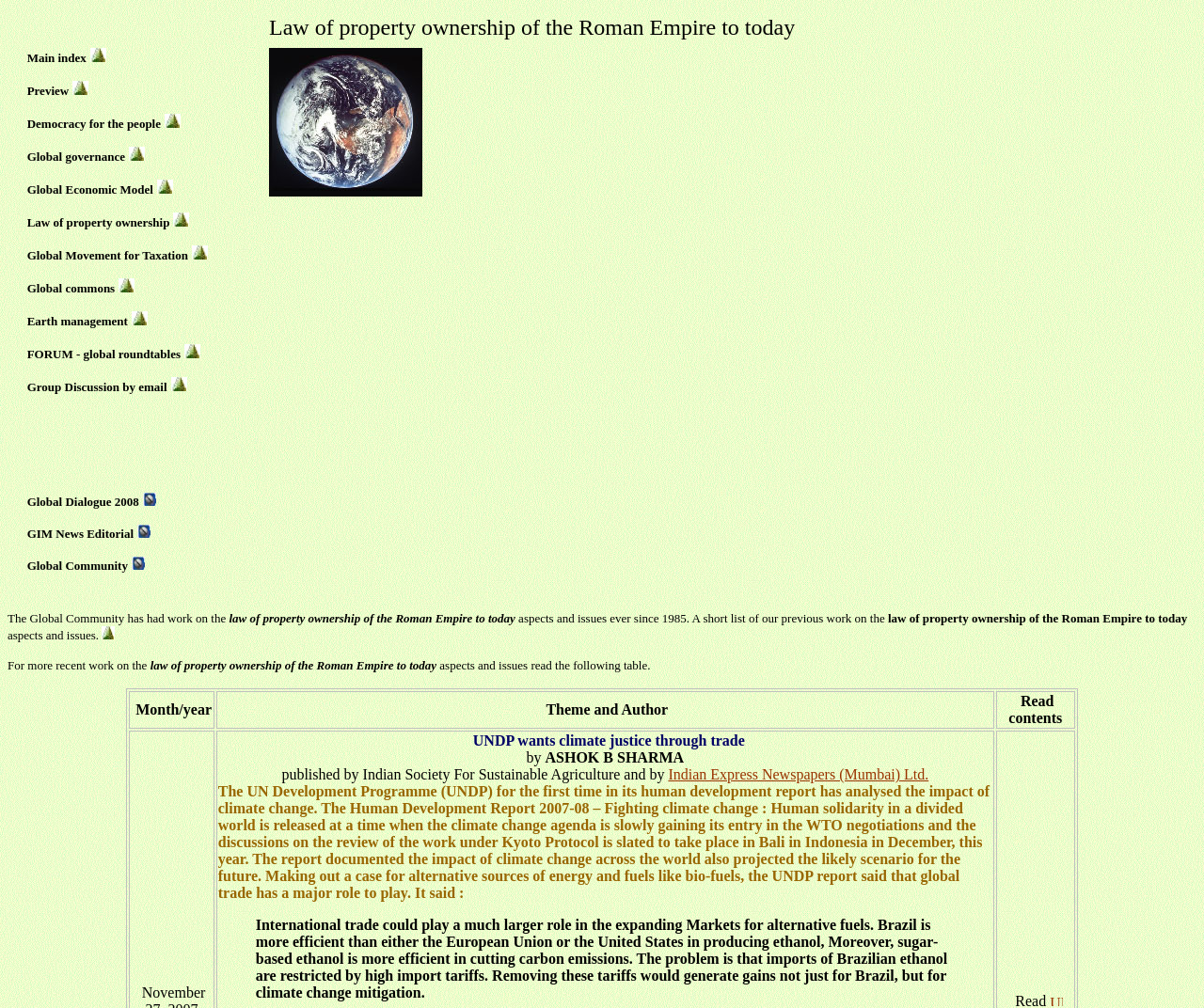Provide the bounding box coordinates of the section that needs to be clicked to accomplish the following instruction: "Read the Human Development Report 2007-08."

[0.555, 0.76, 0.771, 0.776]